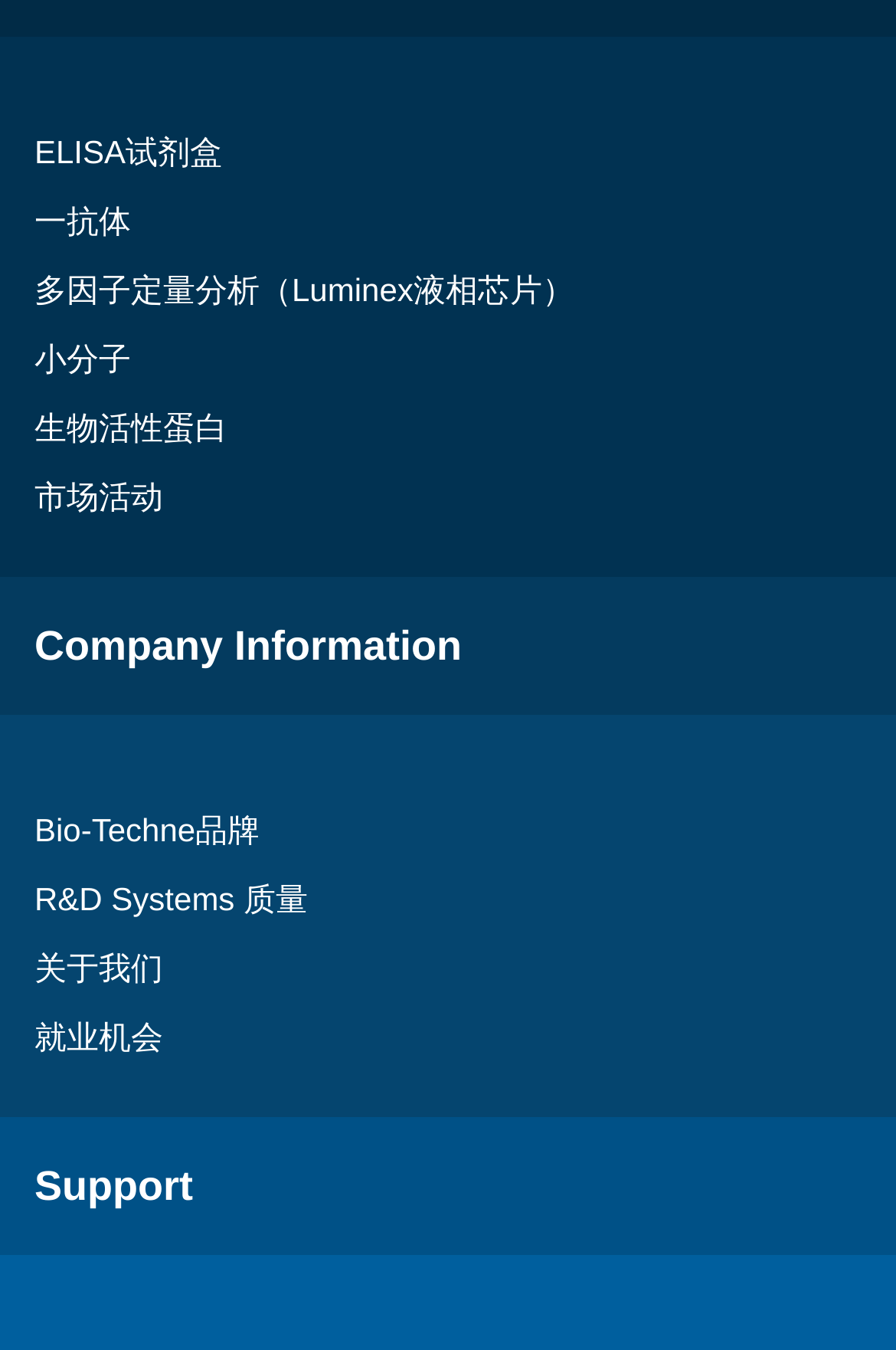Could you highlight the region that needs to be clicked to execute the instruction: "View Company Information"?

[0.0, 0.428, 1.0, 0.53]